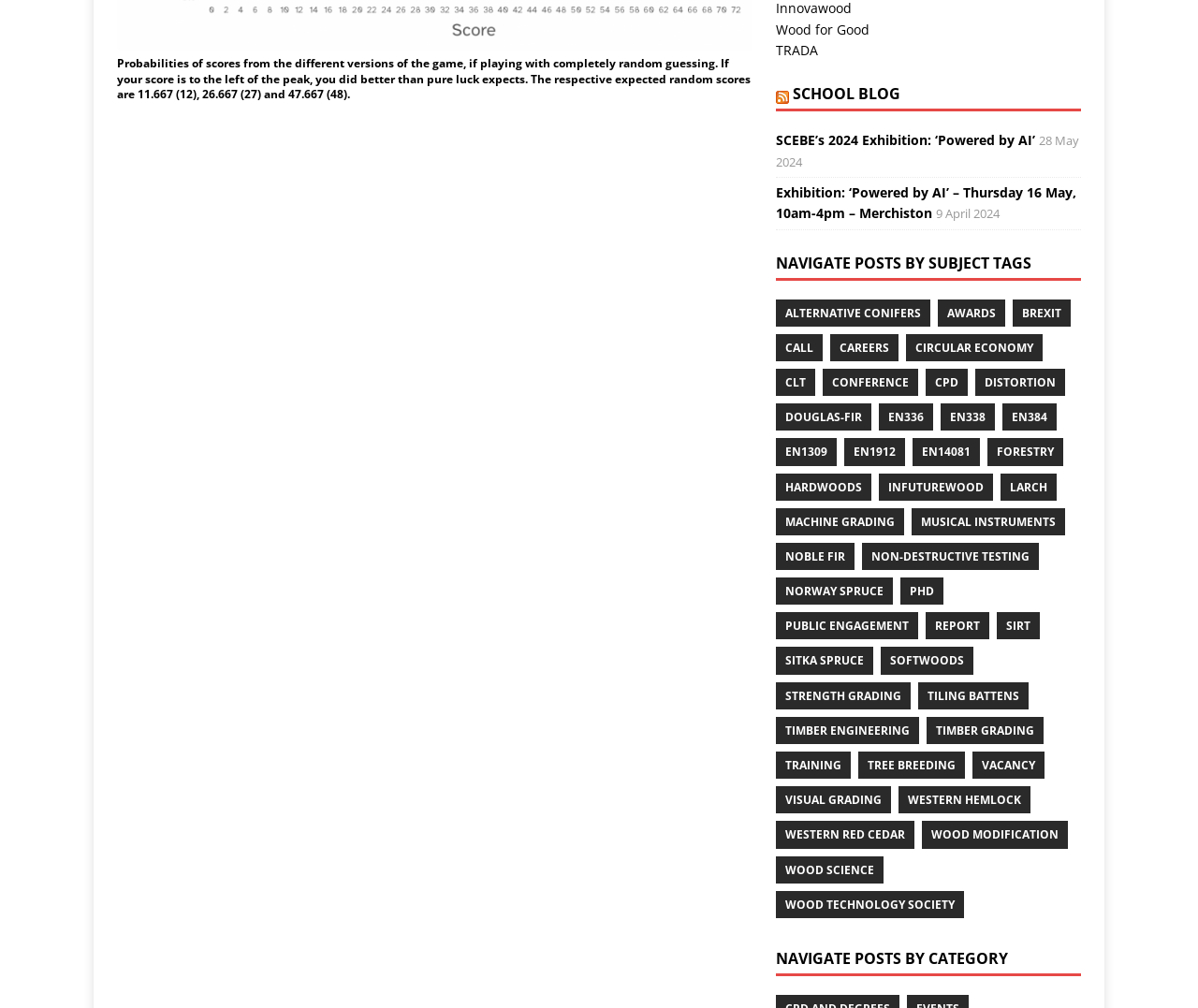What is the date of the exhibition mentioned on the webpage?
Based on the content of the image, thoroughly explain and answer the question.

The question is asking for the date of the exhibition mentioned on the webpage. By examining the links and static text elements, we can find the date 'Thursday 16 May'.